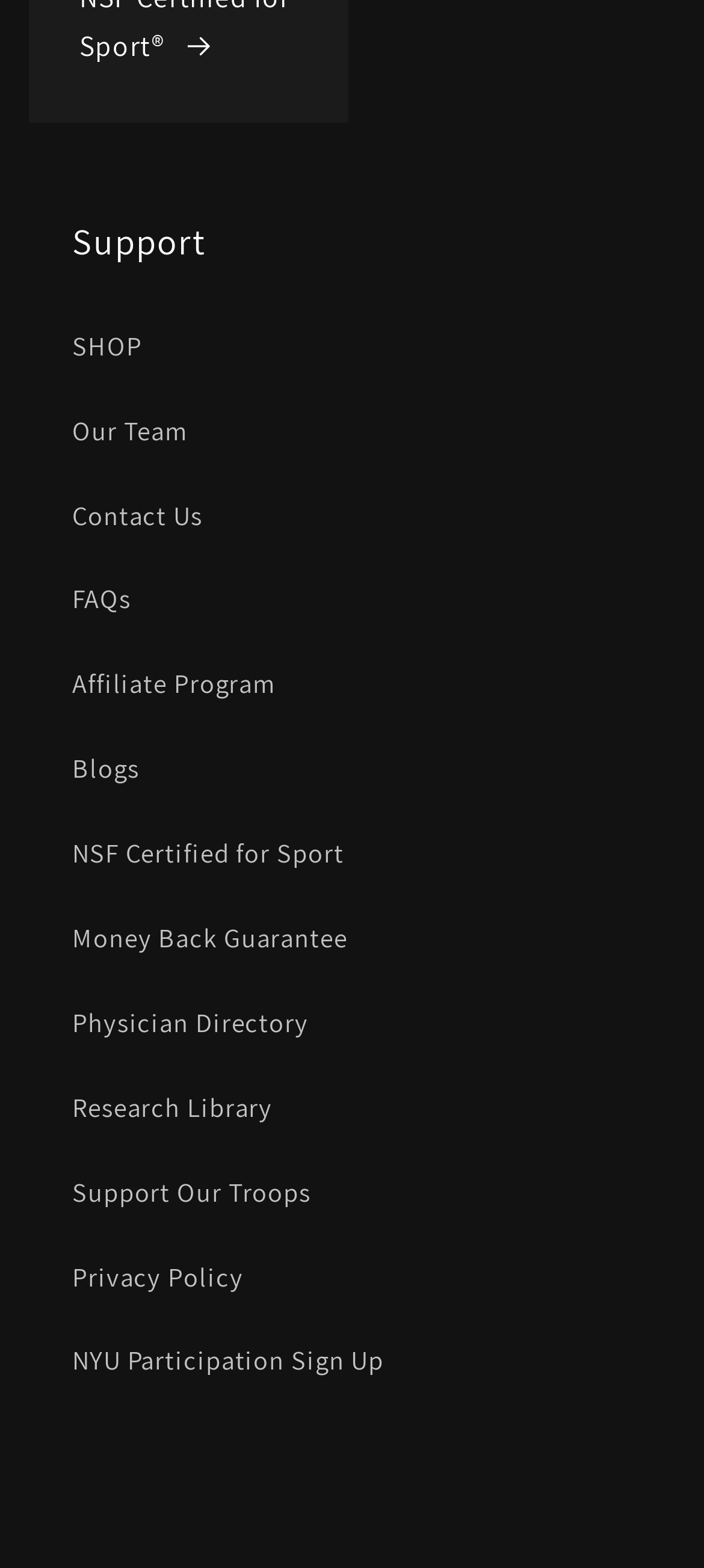Please find the bounding box coordinates for the clickable element needed to perform this instruction: "go to shop".

[0.103, 0.194, 0.897, 0.248]